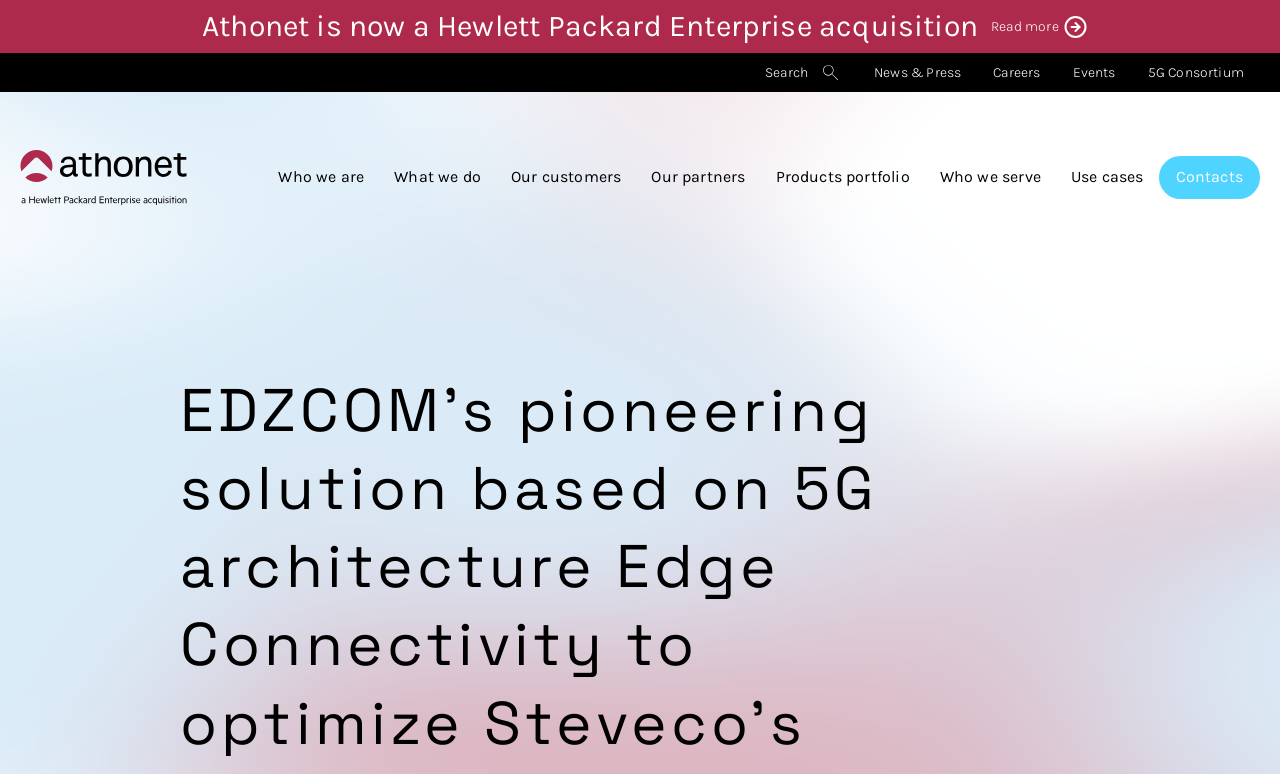Articulate a detailed summary of the webpage's content and design.

The webpage is about Athonet, a company that provides wireless connectivity solutions, with a focus on improving operational efficiency in ports. At the top of the page, there is a link to read more about Athonet's acquisition by Hewlett Packard Enterprise. 

To the right of this link, there is a search button. Next to the search button, there are several links to different sections of the website, including News & Press, Careers, Events, and 5G Consortium. 

Below these links, there is a logo of Athonet, accompanied by a link to the company's homepage. Underneath the logo, there are several links to different pages, including Who we are, What we do, Our customers, Our partners, Products portfolio, Who we serve, Use cases, and Contacts. These links are arranged horizontally, taking up most of the width of the page.